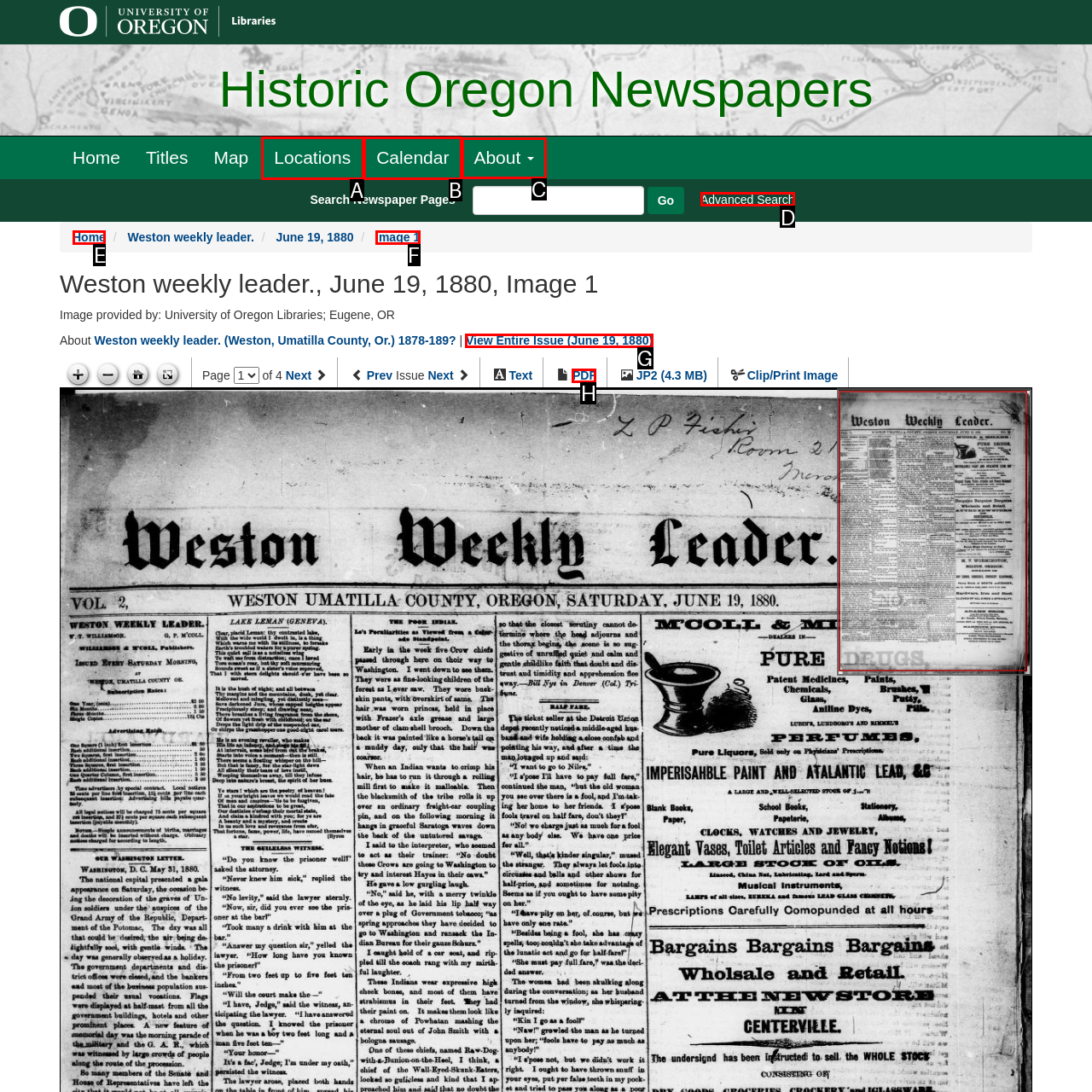Based on the given description: Holiday Decor Storage, identify the correct option and provide the corresponding letter from the given choices directly.

None